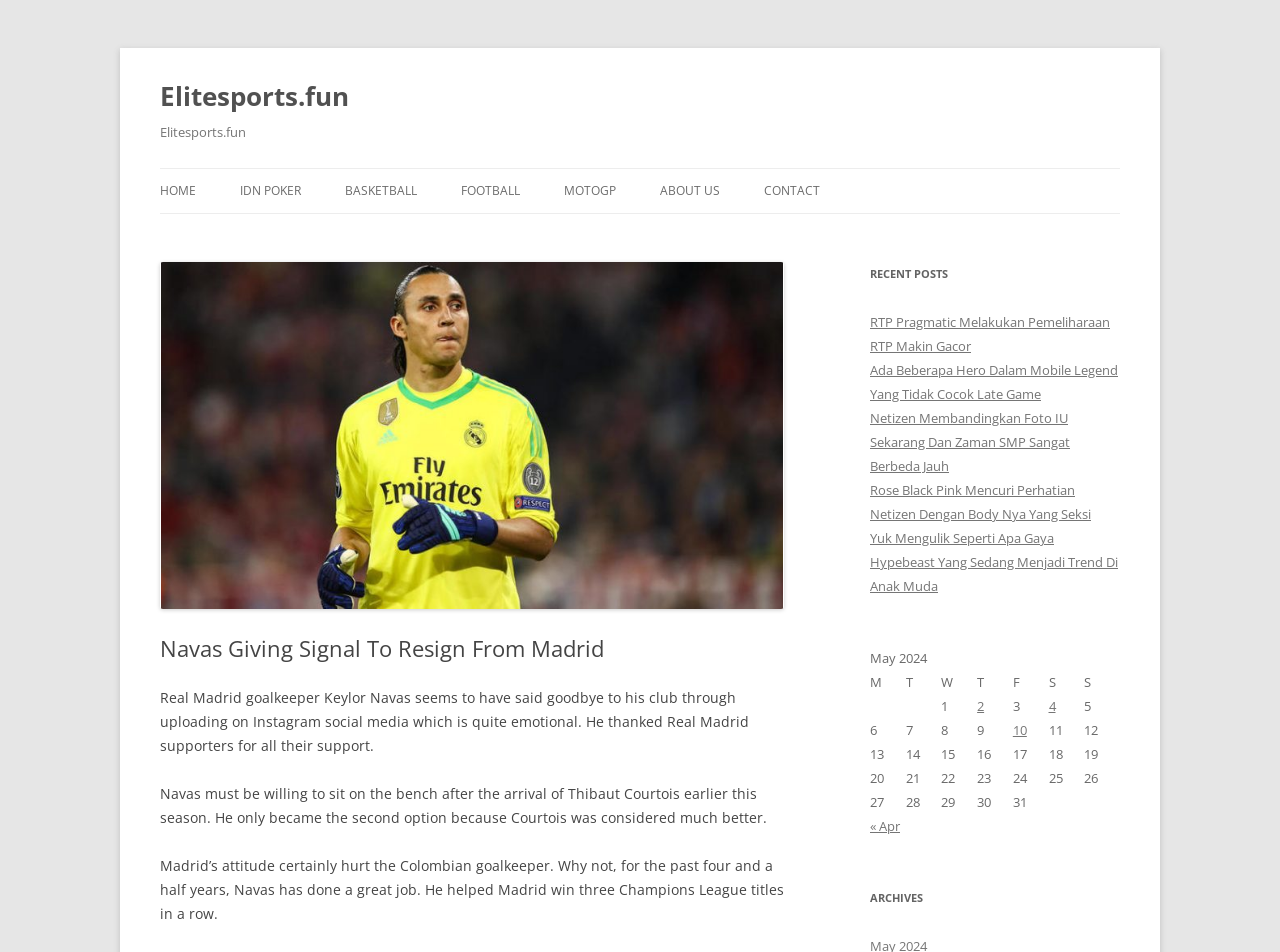How many Champions League titles did Navas help Madrid win?
Based on the visual, give a brief answer using one word or a short phrase.

three